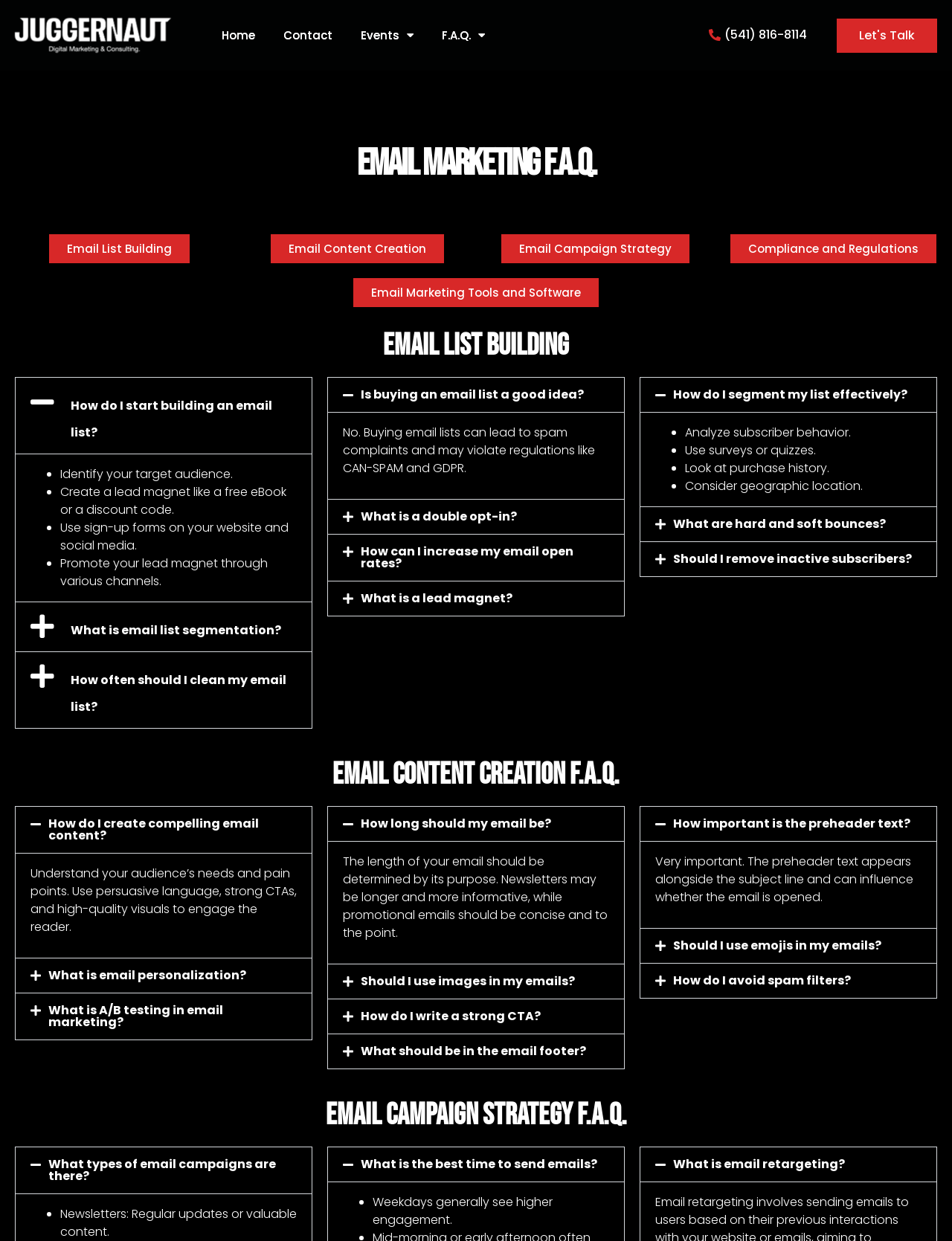Please mark the clickable region by giving the bounding box coordinates needed to complete this instruction: "Click on 'How do I create compelling email content?'".

[0.051, 0.657, 0.272, 0.68]